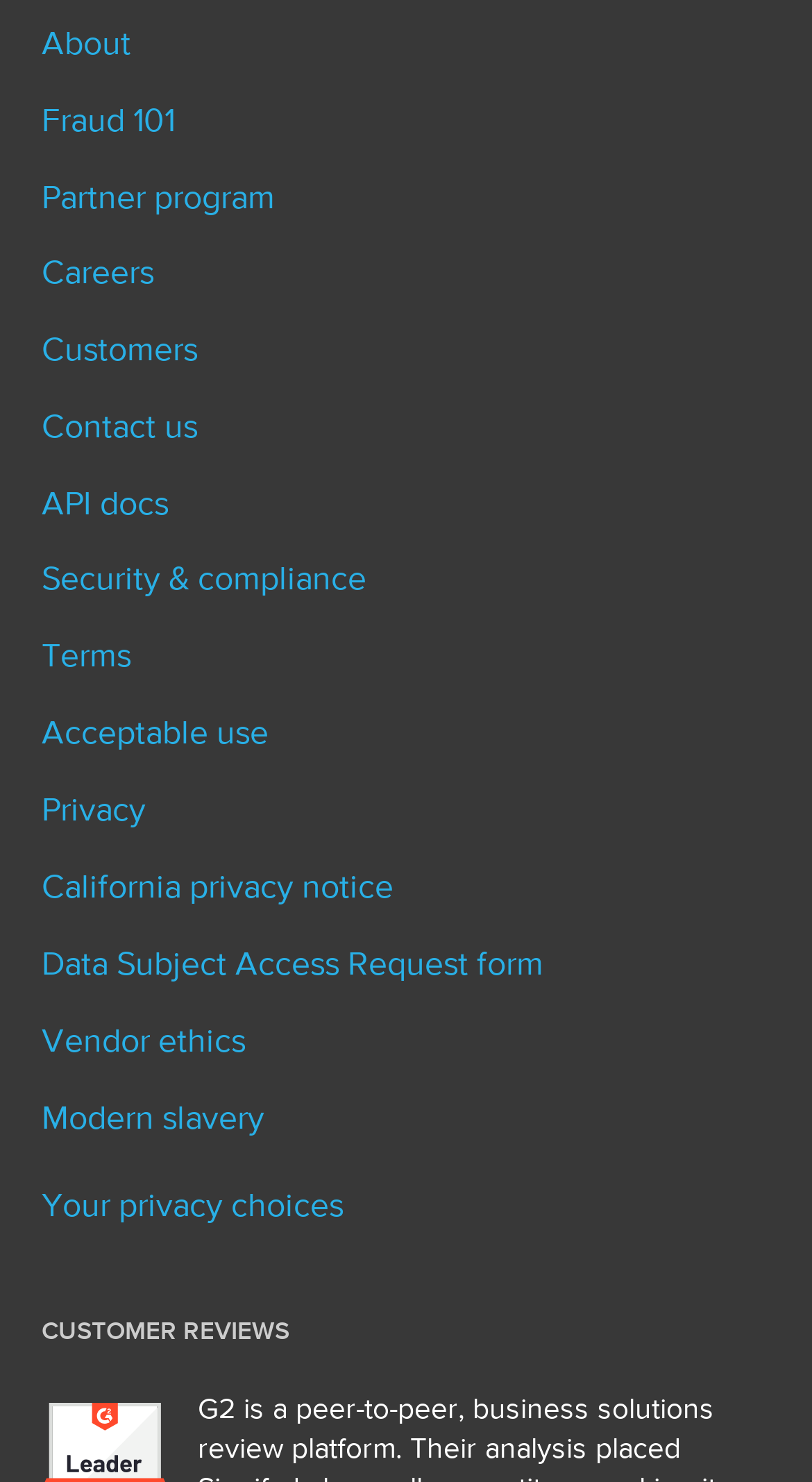Please specify the bounding box coordinates of the region to click in order to perform the following instruction: "View the 'Four-Faith Launches Revolutionary 5G ODU for FWA Outdoor' news".

None